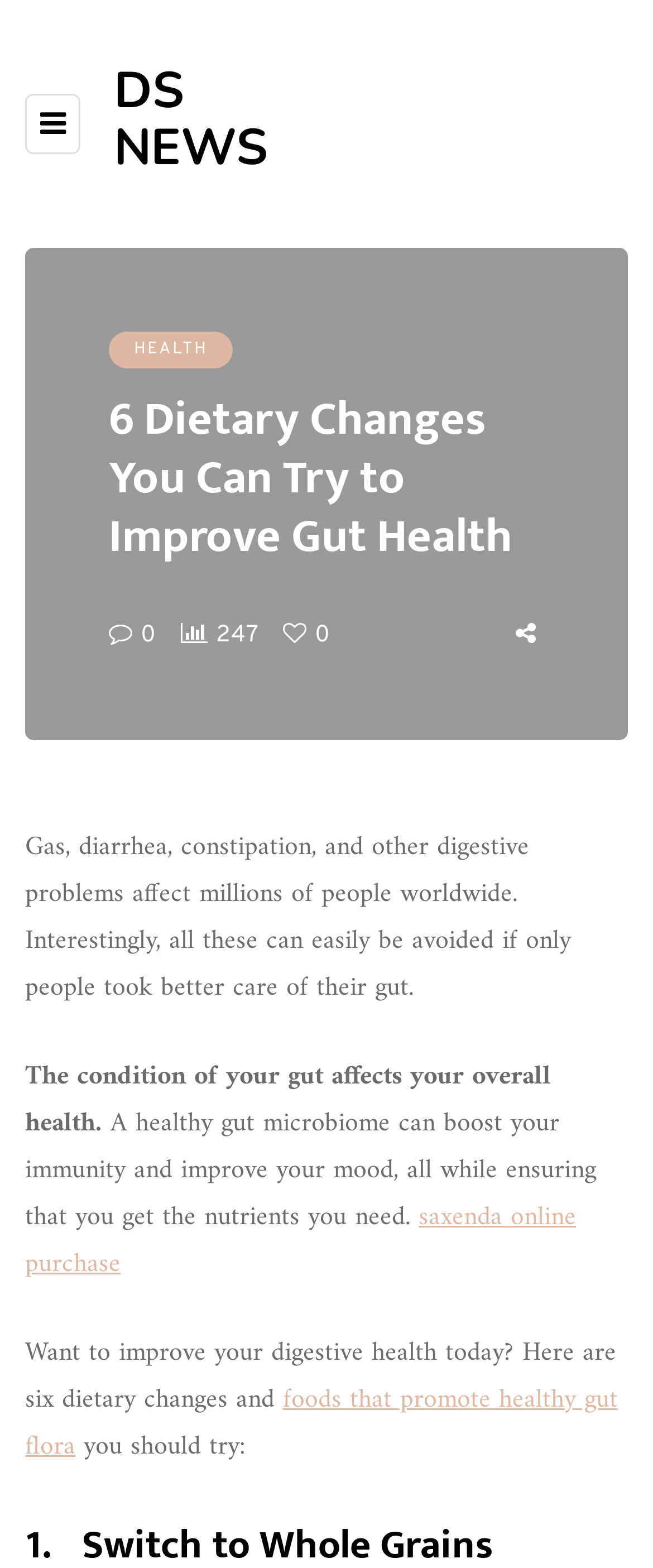Illustrate the webpage with a detailed description.

The webpage is about improving gut health through dietary changes. At the top left, there is a toggle menu button. To the right of the toggle menu, the website's logo "DS NEWS" is displayed, followed by a link to the "HEALTH" section. Below these elements, the main heading "6 Dietary Changes You Can Try to Improve Gut Health" is prominently displayed.

Below the heading, there is a section with a link labeled "0", a static text "247", and another link with no label. This section is likely a counter or a rating system.

The main content of the webpage starts with a paragraph of text that explains how digestive problems can be avoided by taking better care of one's gut. This paragraph is followed by two more paragraphs that highlight the importance of a healthy gut microbiome for overall health, immunity, and mood.

Below these paragraphs, there is a link to "saxenda online purchase", which may be a related product or service. The next paragraph introduces six dietary changes that can improve digestive health, and it is followed by a link to "foods that promote healthy gut flora". Finally, a short sentence "you should try:" is displayed, likely leading to a list of recommended foods or dietary changes.